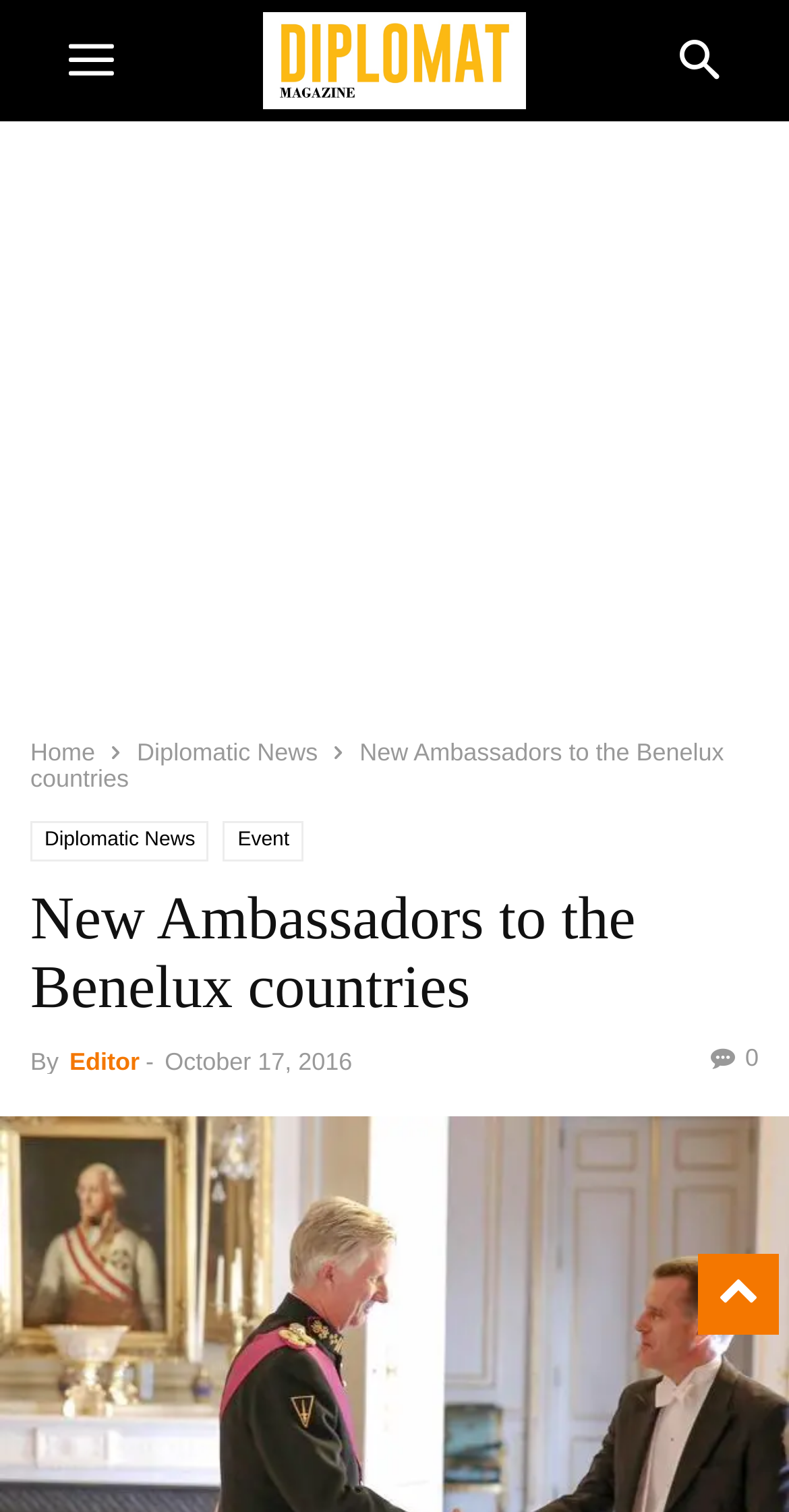Bounding box coordinates are specified in the format (top-left x, top-left y, bottom-right x, bottom-right y). All values are floating point numbers bounded between 0 and 1. Please provide the bounding box coordinate of the region this sentence describes: Editor

[0.088, 0.693, 0.177, 0.712]